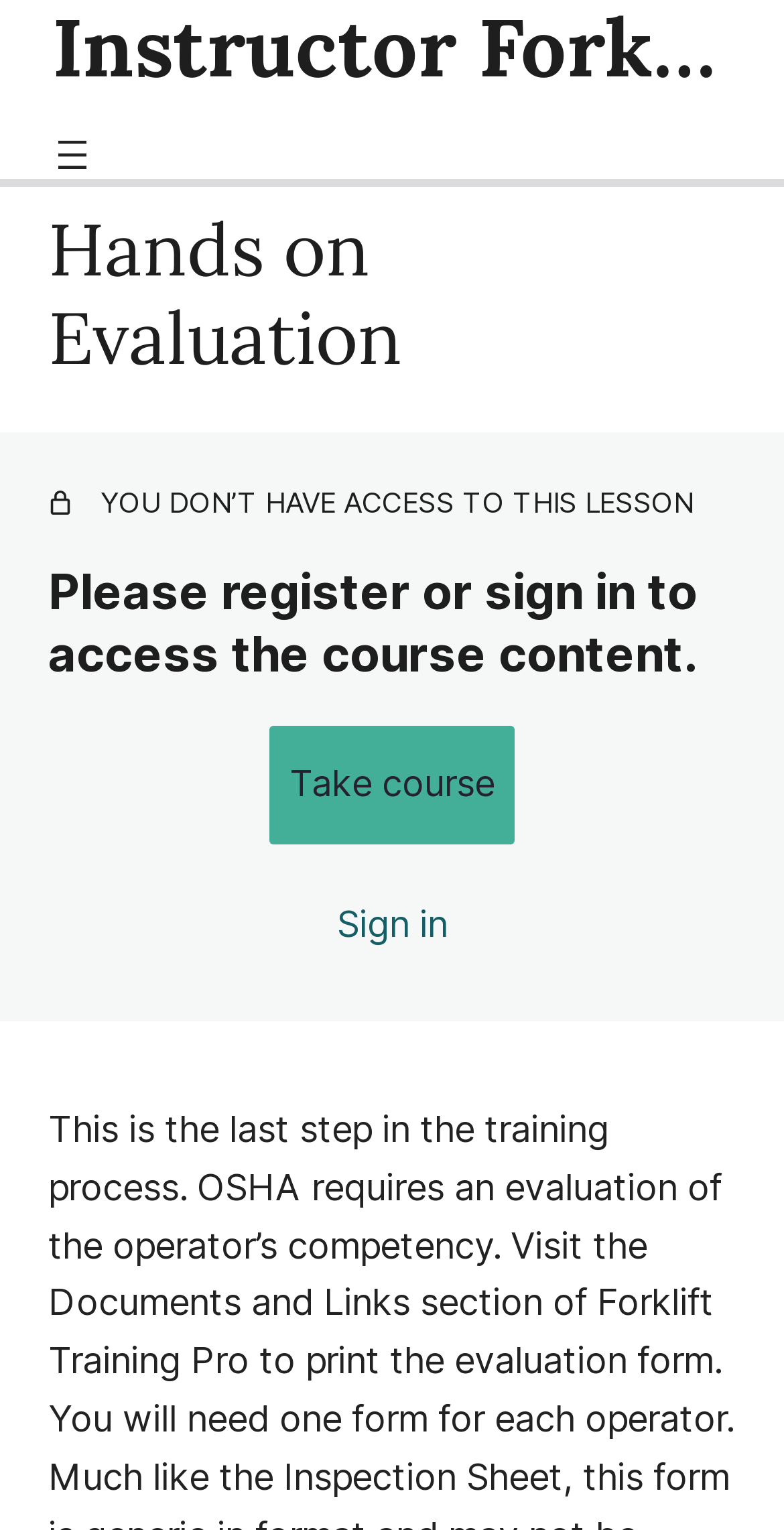Locate the bounding box coordinates of the clickable area needed to fulfill the instruction: "Click the 'Exit Course' link".

[0.062, 0.063, 0.256, 0.085]